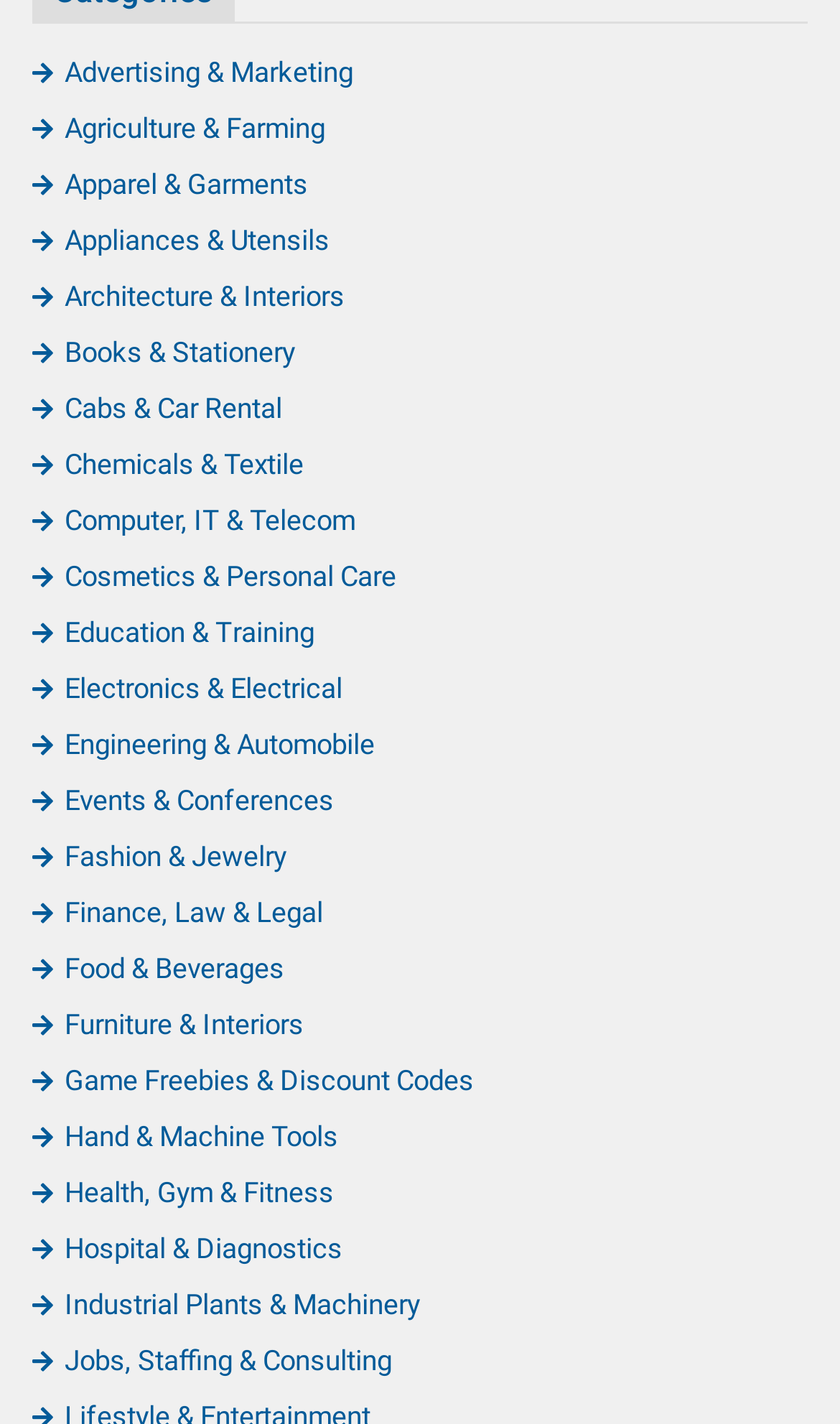Locate and provide the bounding box coordinates for the HTML element that matches this description: "Hand & Machine Tools".

[0.038, 0.787, 0.403, 0.81]